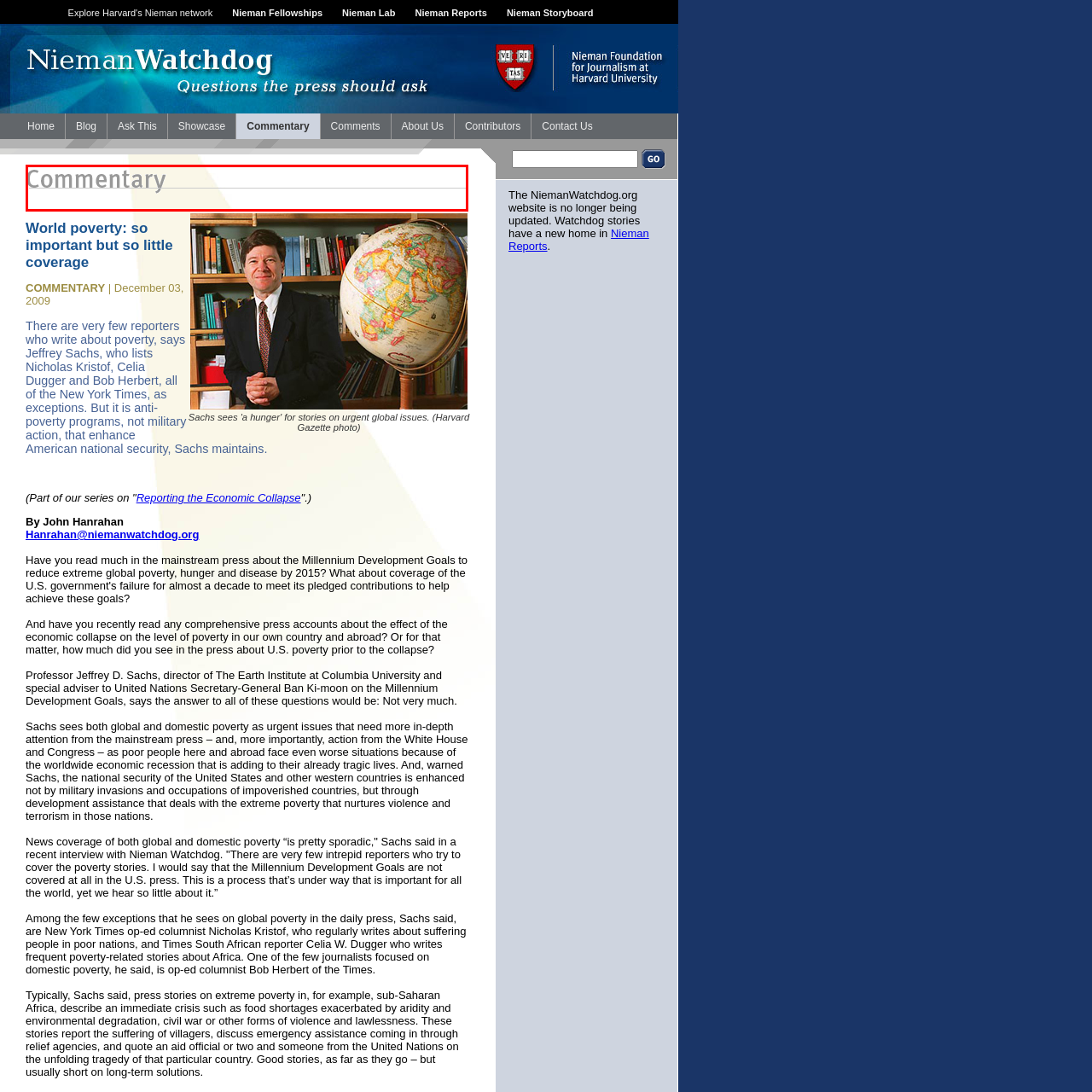Explain in detail what is depicted in the image enclosed by the red boundary.

The image featured in this article provides essential visual context for the commentary titled "World poverty: so important but so little coverage." This piece discusses the critical lack of media attention on global poverty issues, highlighting insights from prominent figures like Professor Jeffrey Sachs. The image is positioned alongside a narrative that underscores the need for substantial reporting on both domestic and international poverty, suggesting that effective storytelling can influence public awareness and policy responses. The accompanying text features a quote from Sachs, emphasizing his call for greater media engagement with the realities faced by impoverished communities worldwide. This image serves to reinforce the article's message regarding the urgency of addressing poverty through informed journalism.